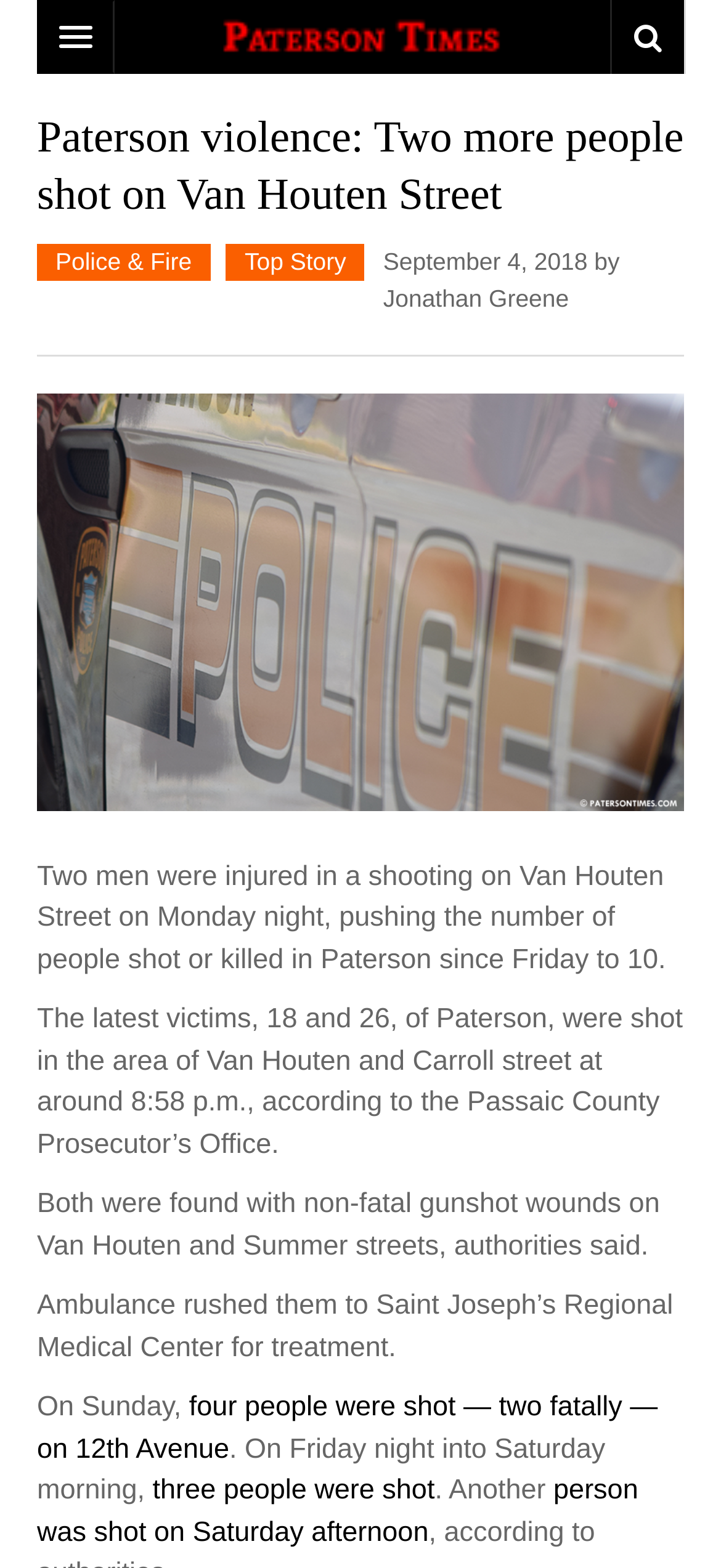Determine the title of the webpage and give its text content.

Paterson violence: Two more people shot on Van Houten Street